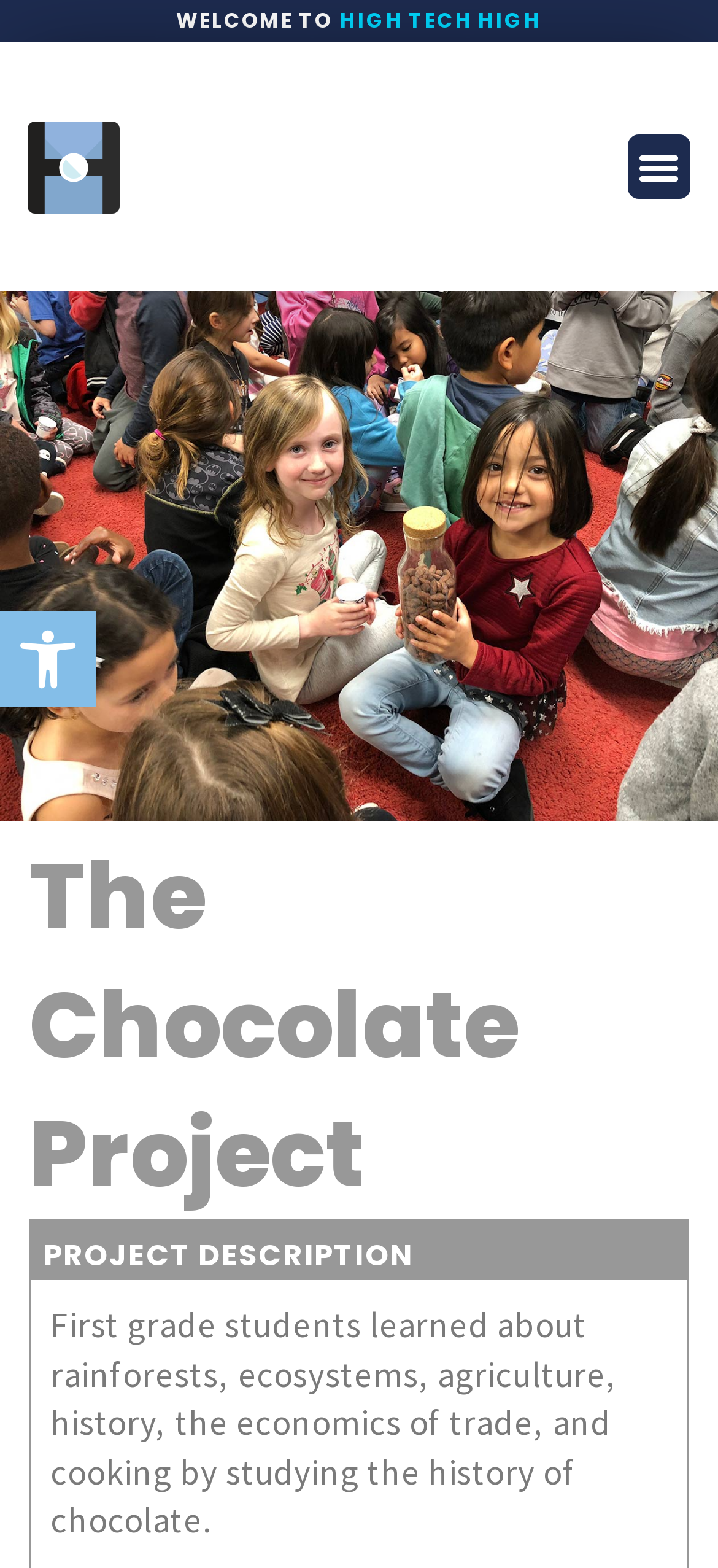What is the image at the top left corner?
Please elaborate on the answer to the question with detailed information.

I found the answer by looking at the image element with the text '1_HTH-Favicon.svg' which is located at the top left corner of the webpage, indicating that it is the favicon of the website.